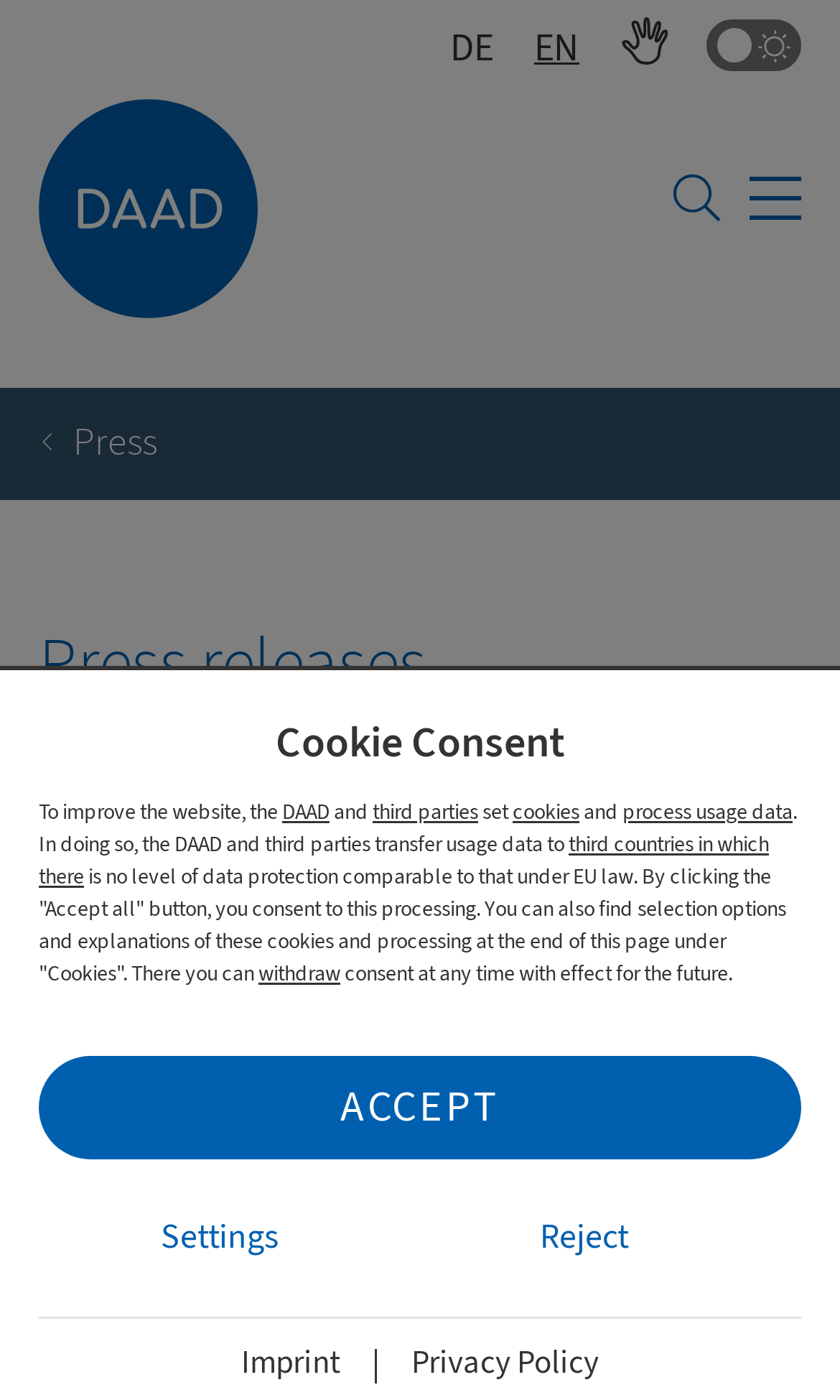Please identify the bounding box coordinates of the element on the webpage that should be clicked to follow this instruction: "Open search mask". The bounding box coordinates should be given as four float numbers between 0 and 1, formatted as [left, top, right, bottom].

[0.8, 0.123, 0.862, 0.16]